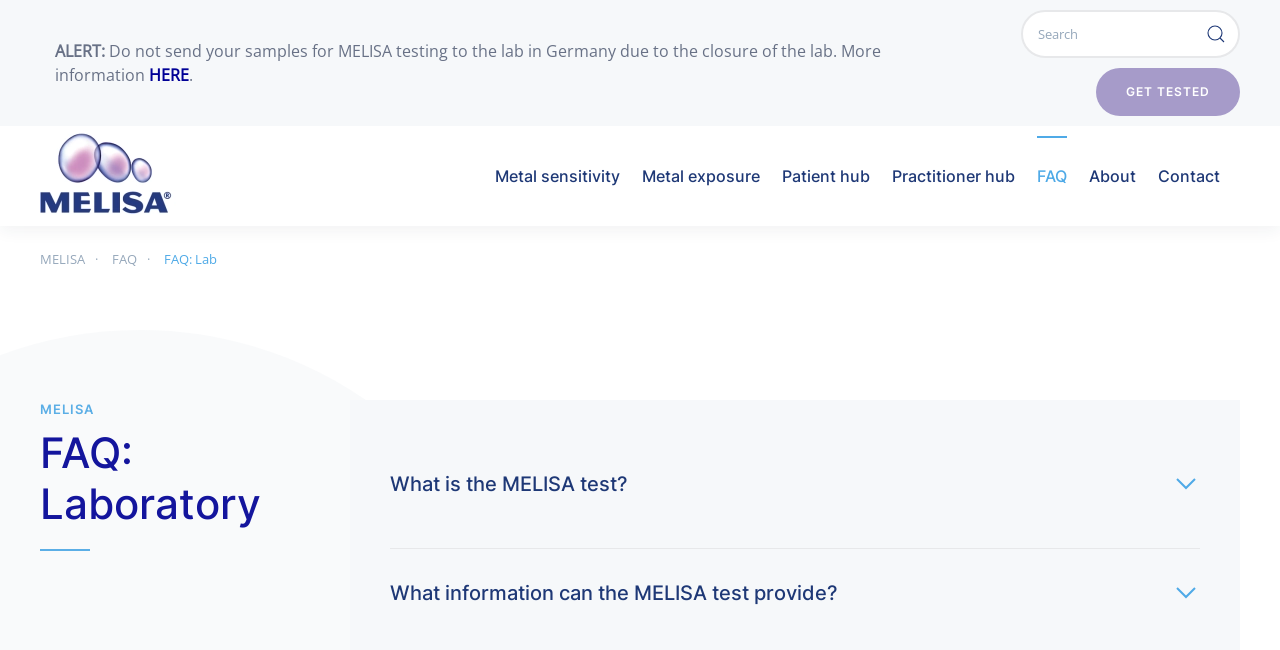Extract the bounding box of the UI element described as: "MELISA".

[0.031, 0.385, 0.066, 0.412]